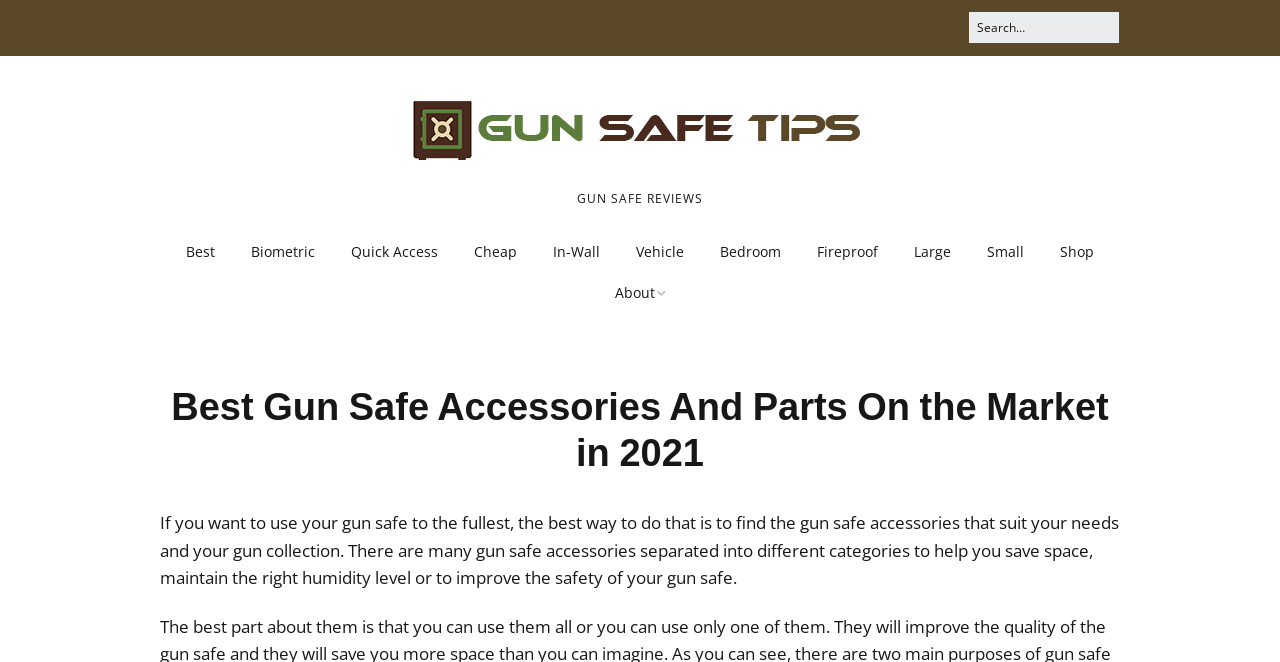Using the information shown in the image, answer the question with as much detail as possible: How many categories of gun safe accessories are listed?

There are 12 categories of gun safe accessories listed on the webpage, including best, biometric, quick access, cheap, in-wall, vehicle, bedroom, fireproof, large, small, and shop.